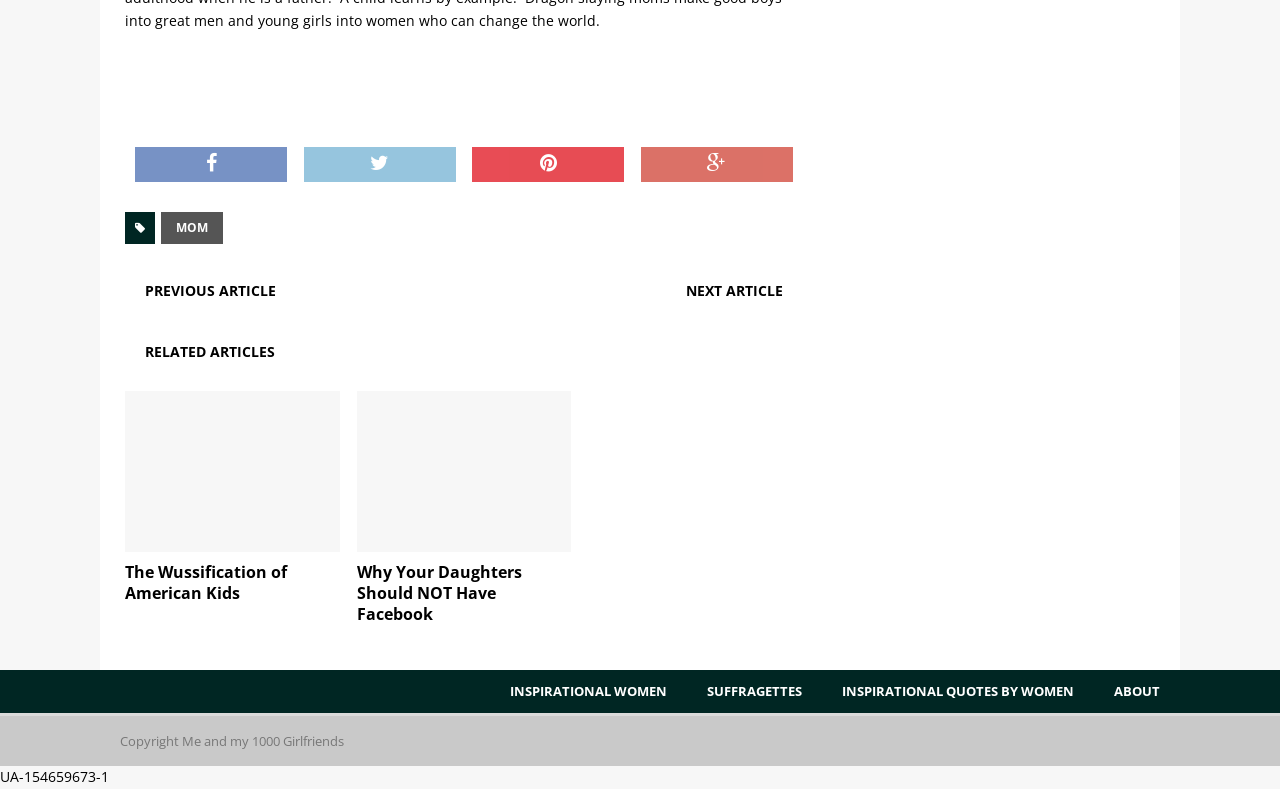Identify the bounding box coordinates for the UI element described as: "Inspirational Quotes by Women".

[0.642, 0.849, 0.855, 0.903]